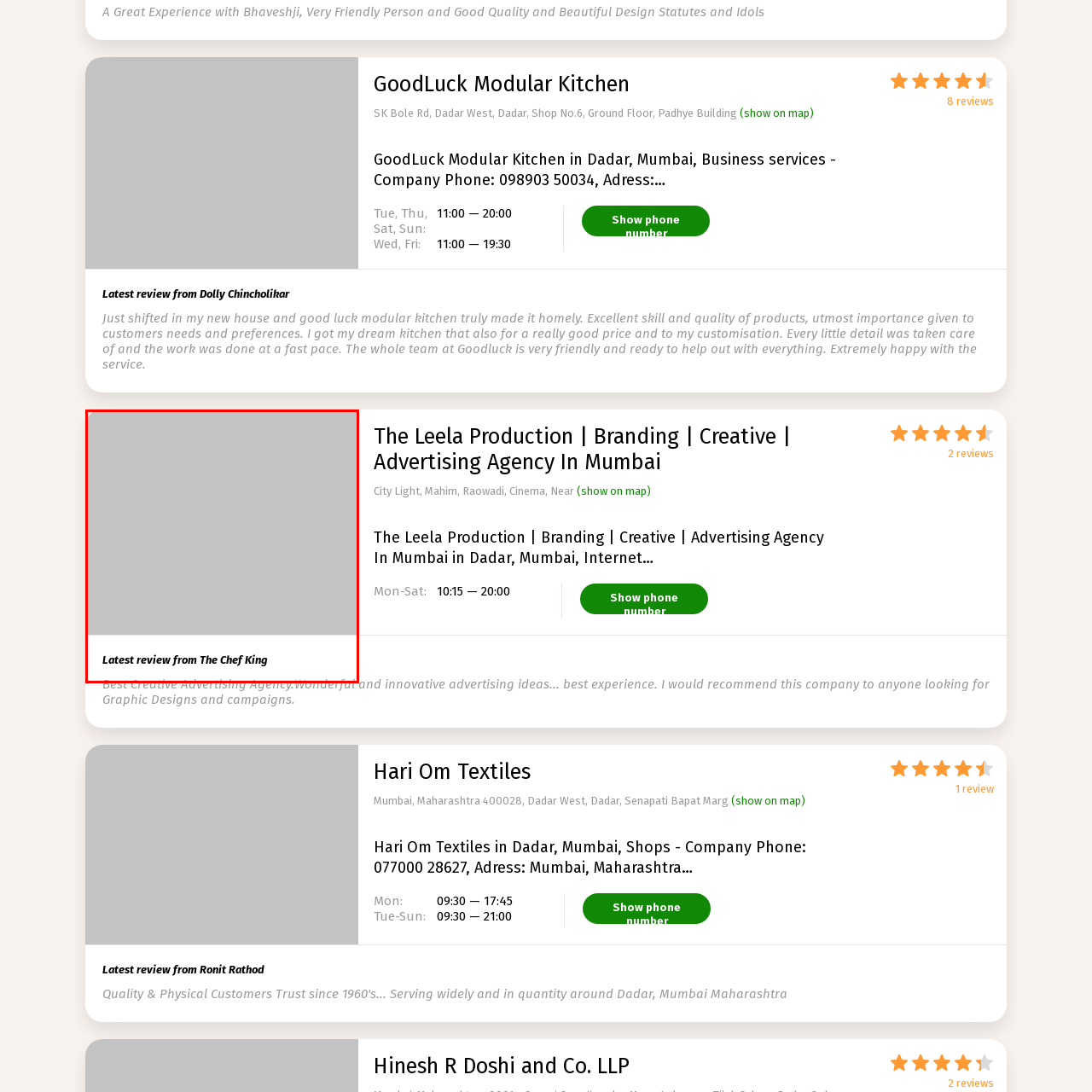What type of services does the agency provide?
Please focus on the image surrounded by the red bounding box and provide a one-word or phrase answer based on the image.

Creative marketing services